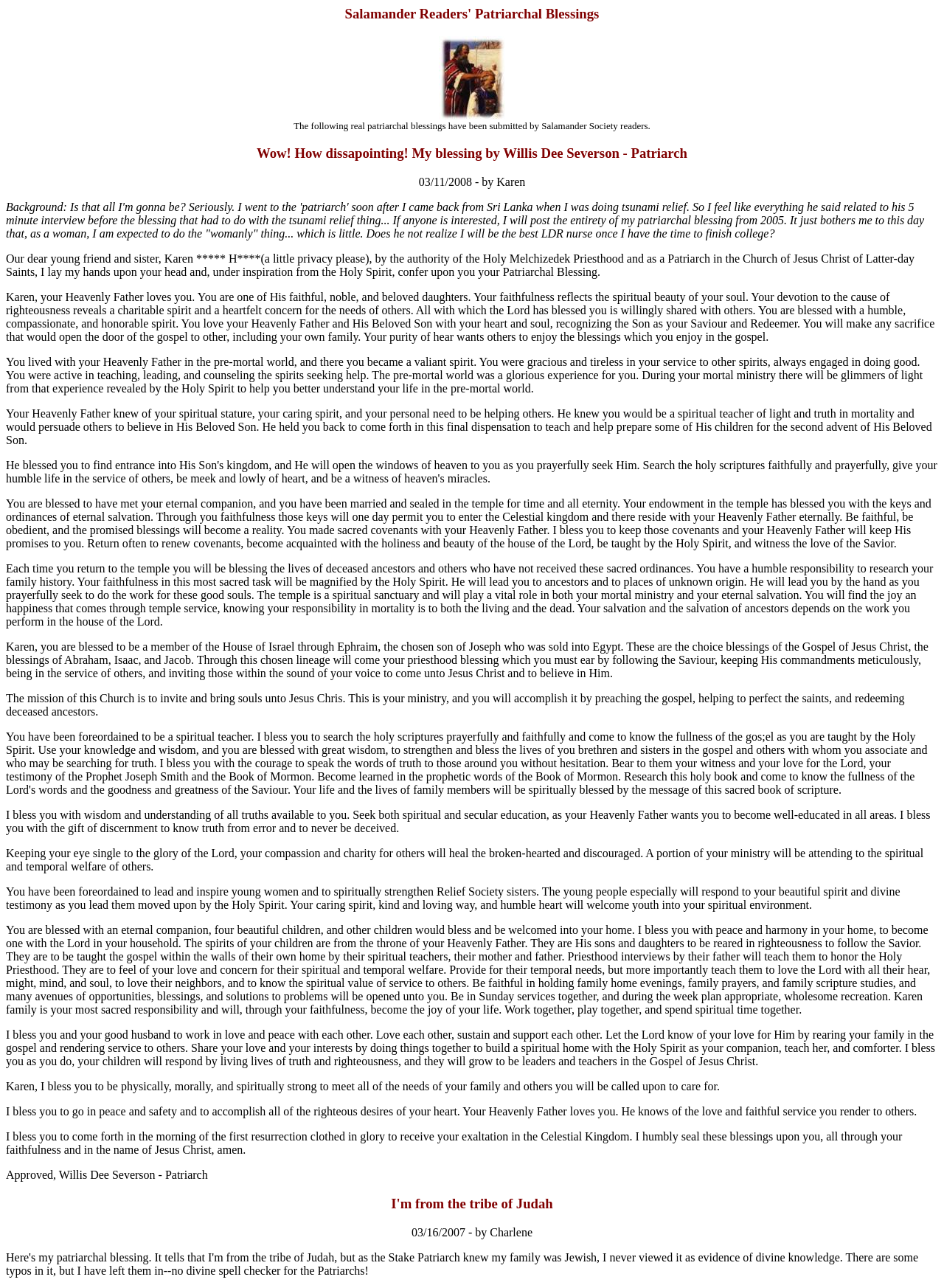What is the purpose of the temple according to the patriarchal blessing?
Based on the visual content, answer with a single word or a brief phrase.

to bless the lives of deceased ancestors and others